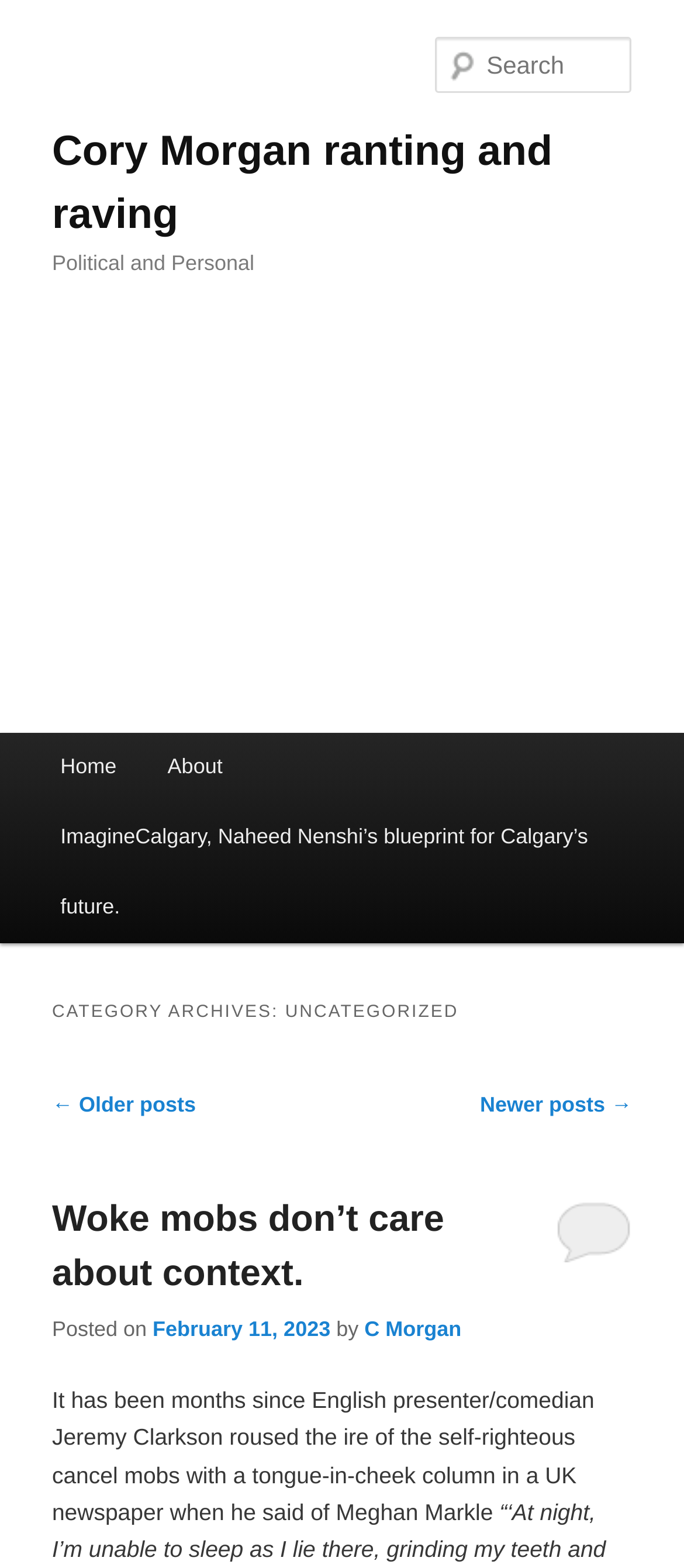What is the date of the current post?
Can you give a detailed and elaborate answer to the question?

I found this answer by looking at the link 'February 11, 2023' which is located near the text 'Posted on' and the author's name, suggesting that it is the date of the current post.